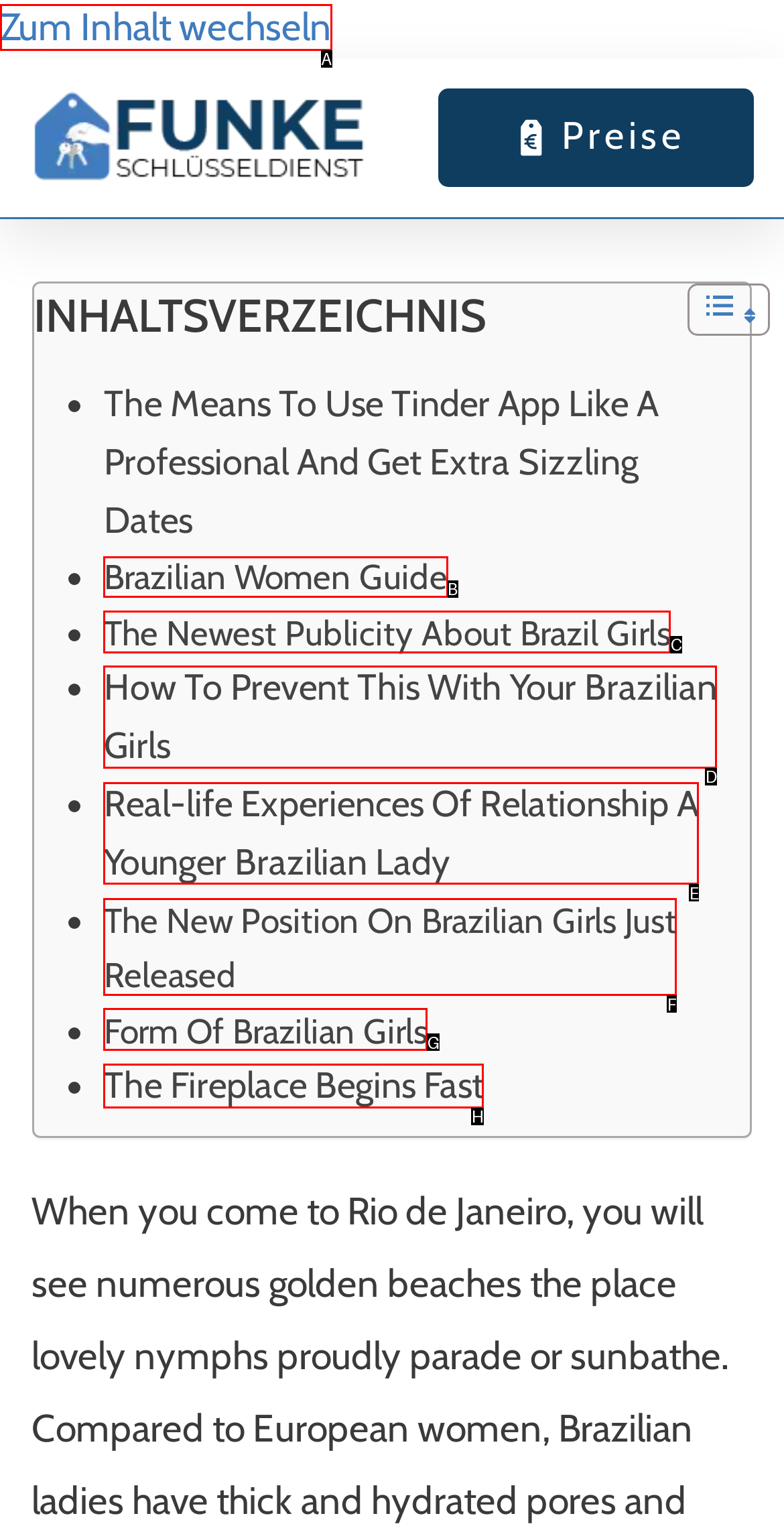Indicate which lettered UI element to click to fulfill the following task: search on the website
Provide the letter of the correct option.

None